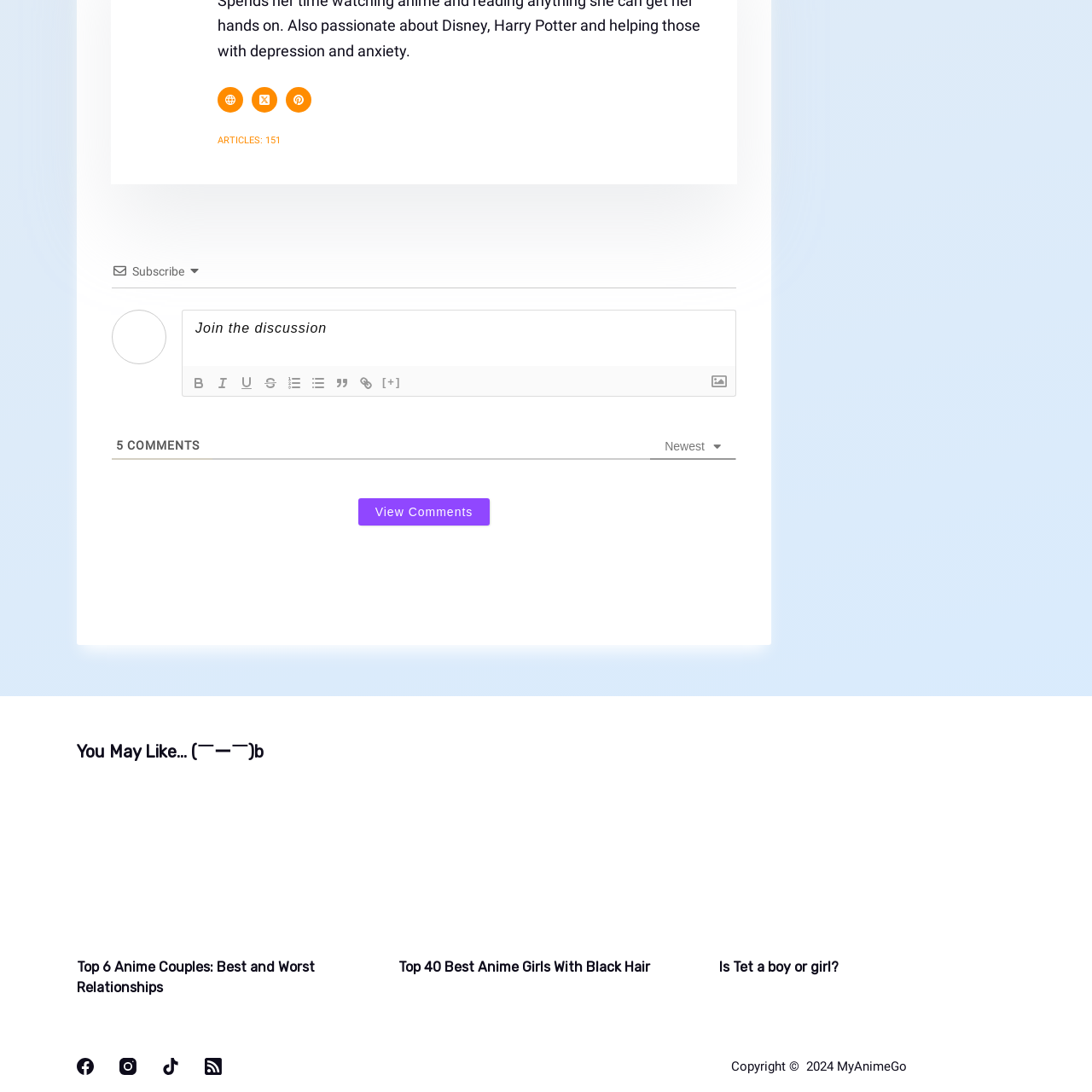Provide an elaborate description of the image marked by the red boundary.

The image showcases a simplified graphic representation of a character, specifically highlighting an anime style. This character appears to be from the series "Don't Toy With Me, Miss Nagatoro," identified with playful and expressive features typical of the genre. The character is surrounded by various elements that evoke themes central to the show, such as youth, anime aesthetics, and vibrant expressions. This imagery encapsulates the charm and visual appeal that anime enthusiasts often seek, aligning well with the overarching context of anime recommendations.